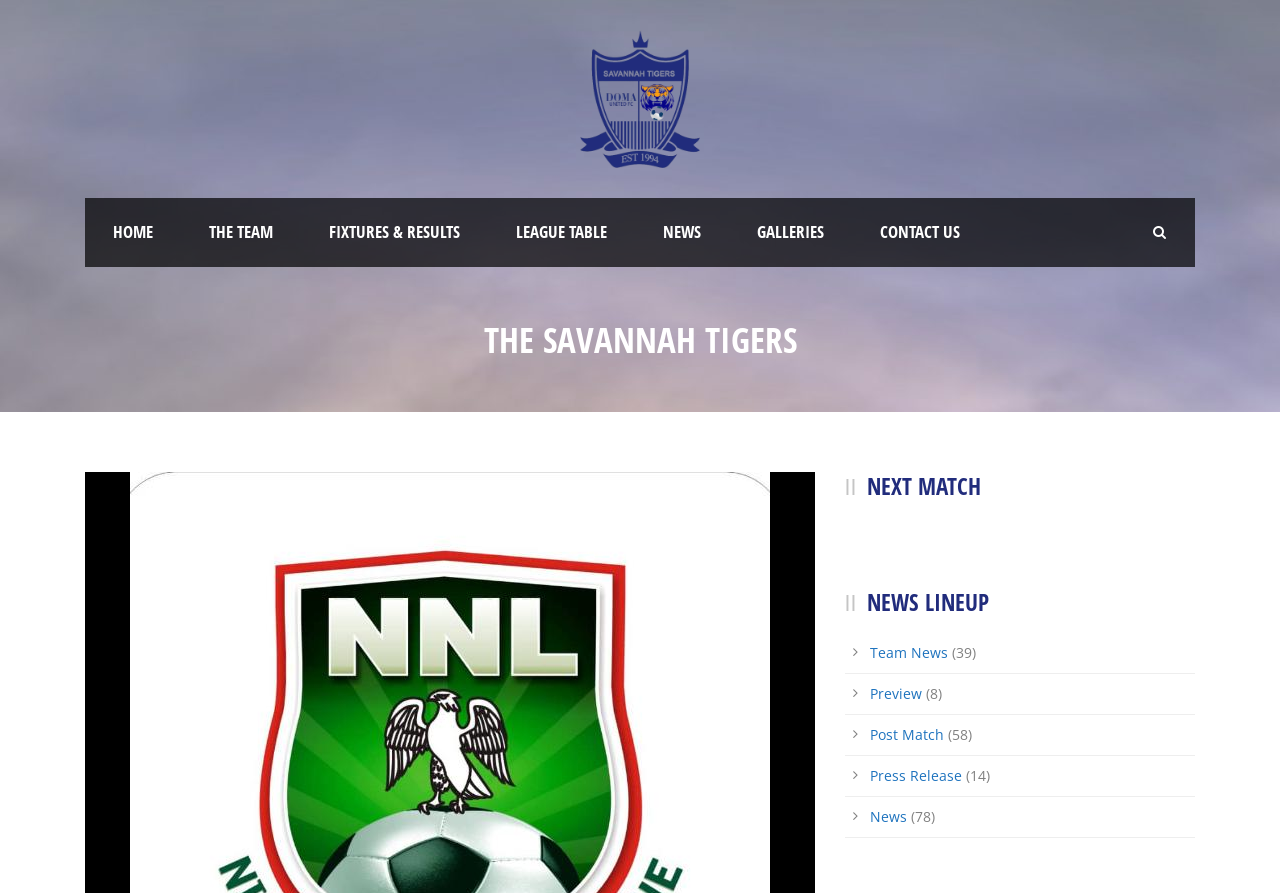Identify the bounding box coordinates for the element you need to click to achieve the following task: "view league table". The coordinates must be four float values ranging from 0 to 1, formatted as [left, top, right, bottom].

[0.381, 0.221, 0.496, 0.299]